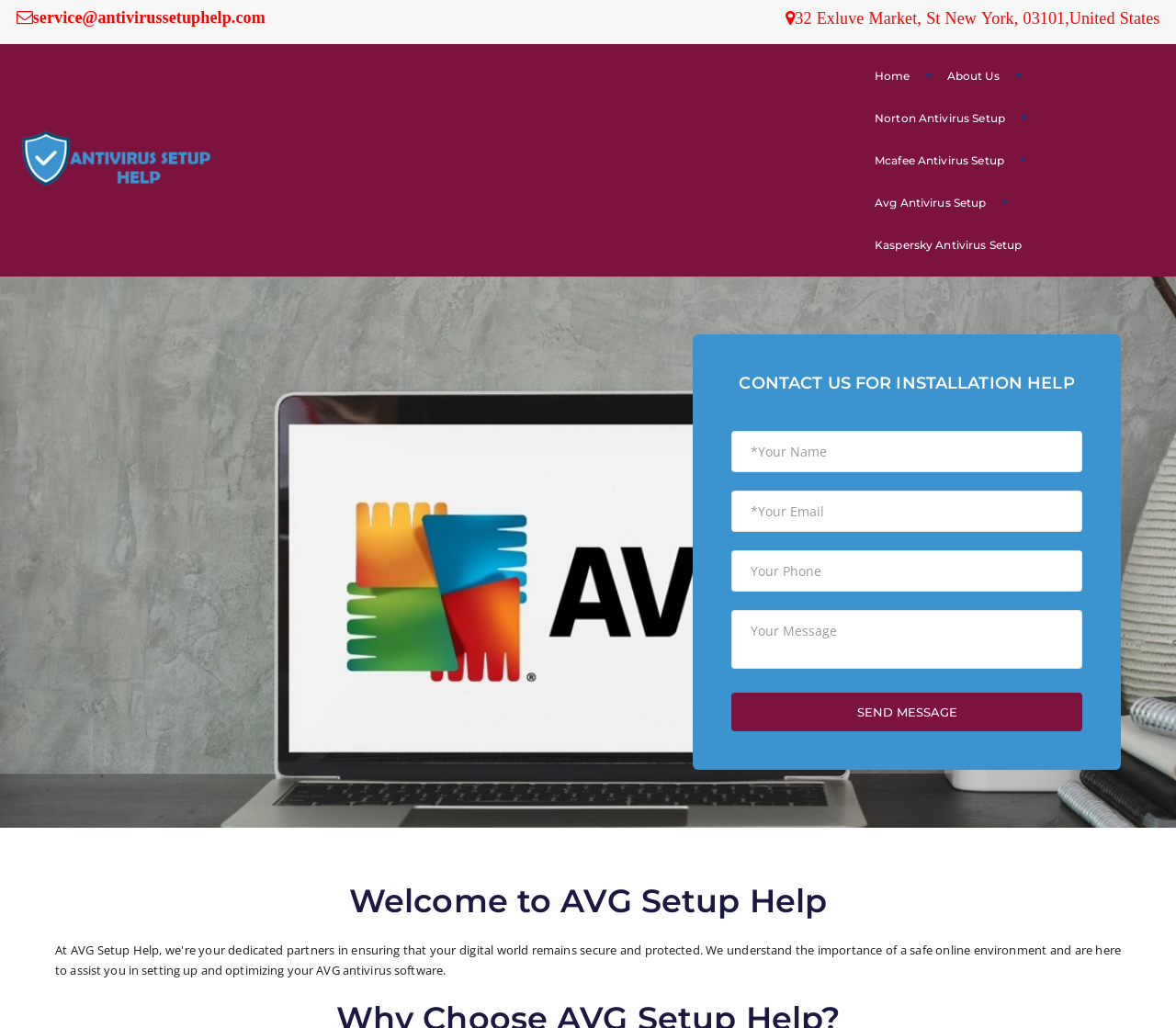How many text boxes are in the contact form?
Please provide an in-depth and detailed response to the question.

I counted the number of text boxes in the contact form by examining the layout table element, which contains four text boxes labeled 'Your Name', 'Your Email', 'Your Phone', and 'Your Message'.